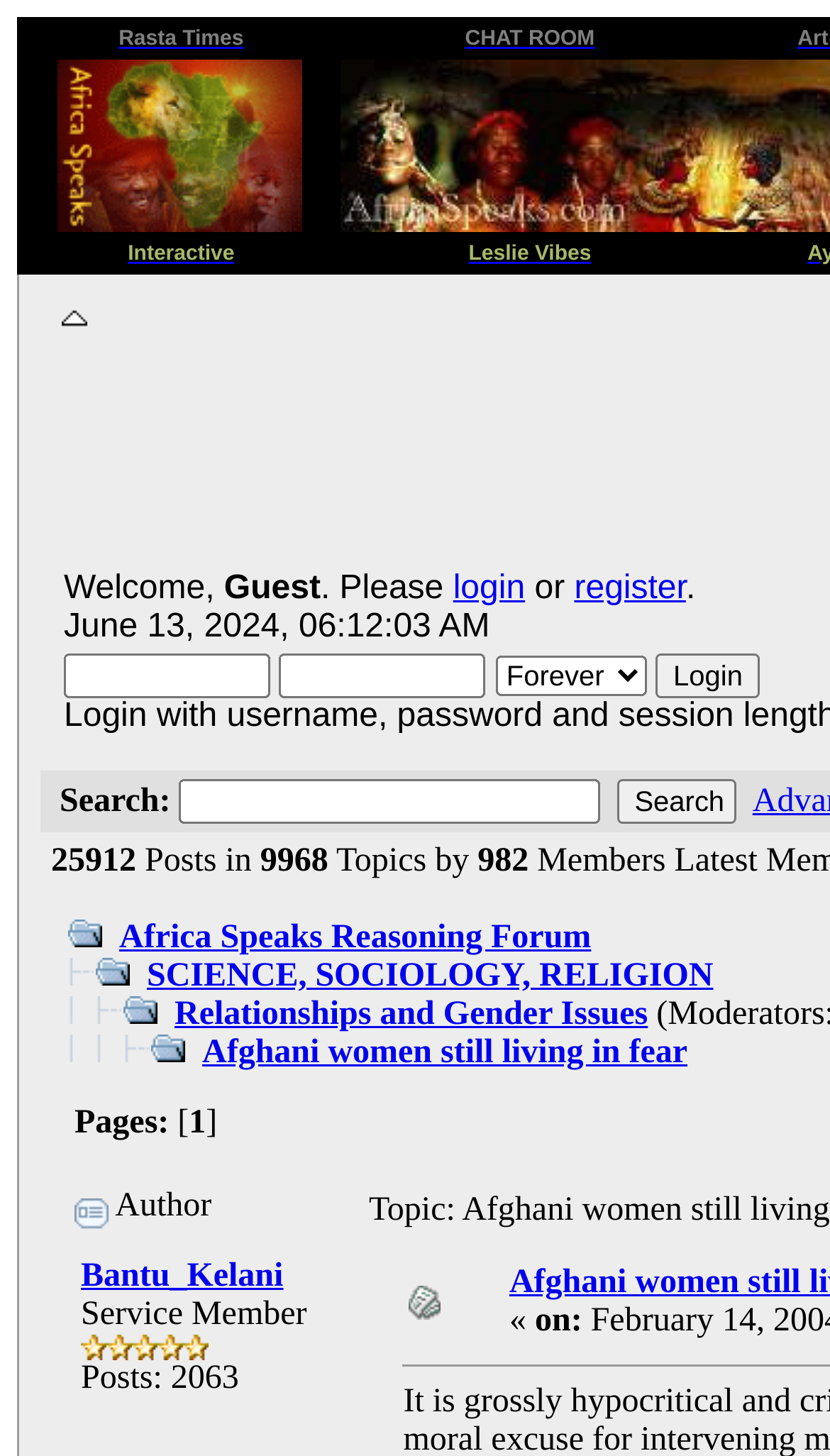Given the element description alt="Africa Speaks Homepage", identify the bounding box coordinates for the UI element on the webpage screenshot. The format should be (top-left x, top-left y, bottom-right x, bottom-right y), with values between 0 and 1.

[0.068, 0.14, 0.363, 0.165]